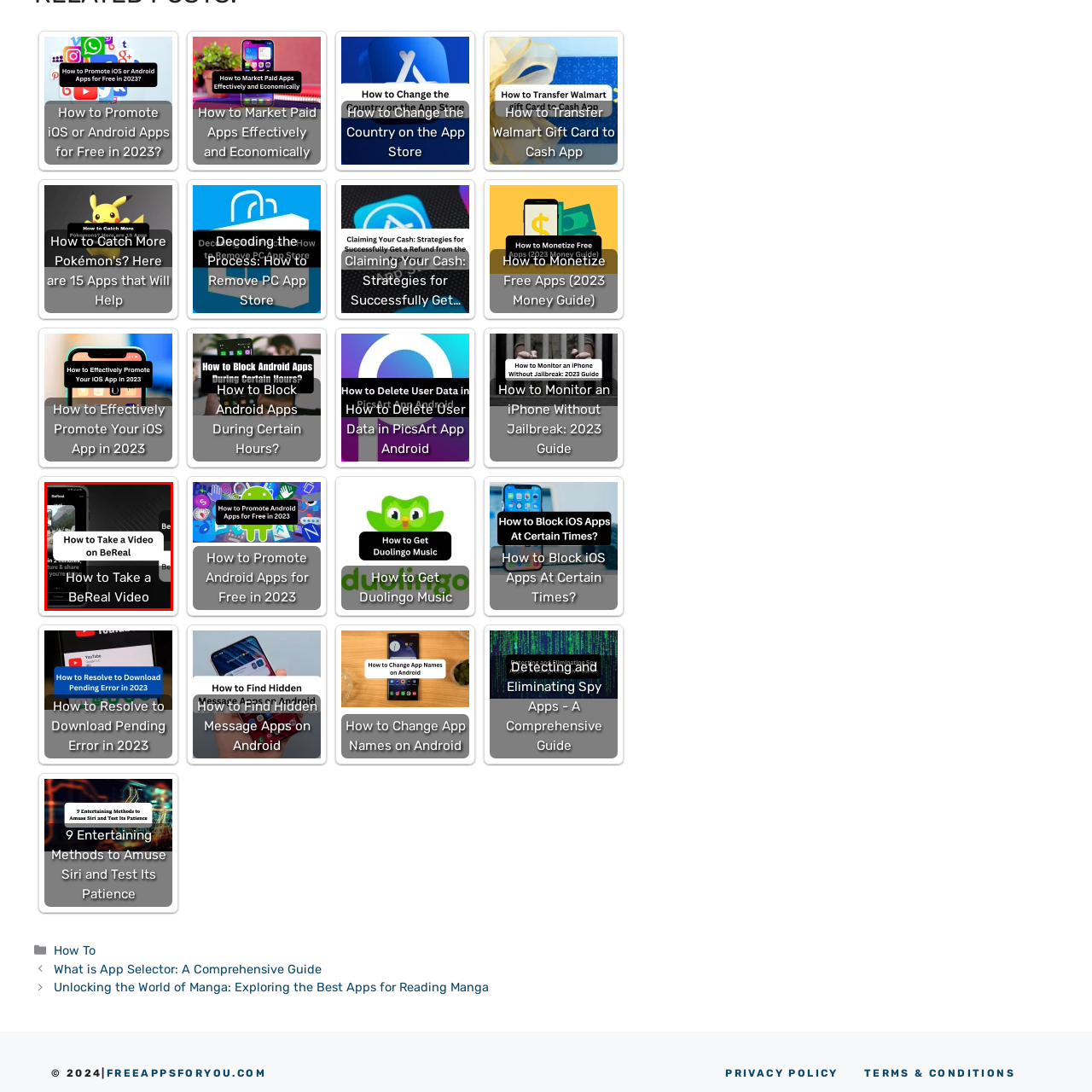Check the section outlined in red, What is the time limit to capture and share moments? Please reply with a single word or phrase.

Two minutes